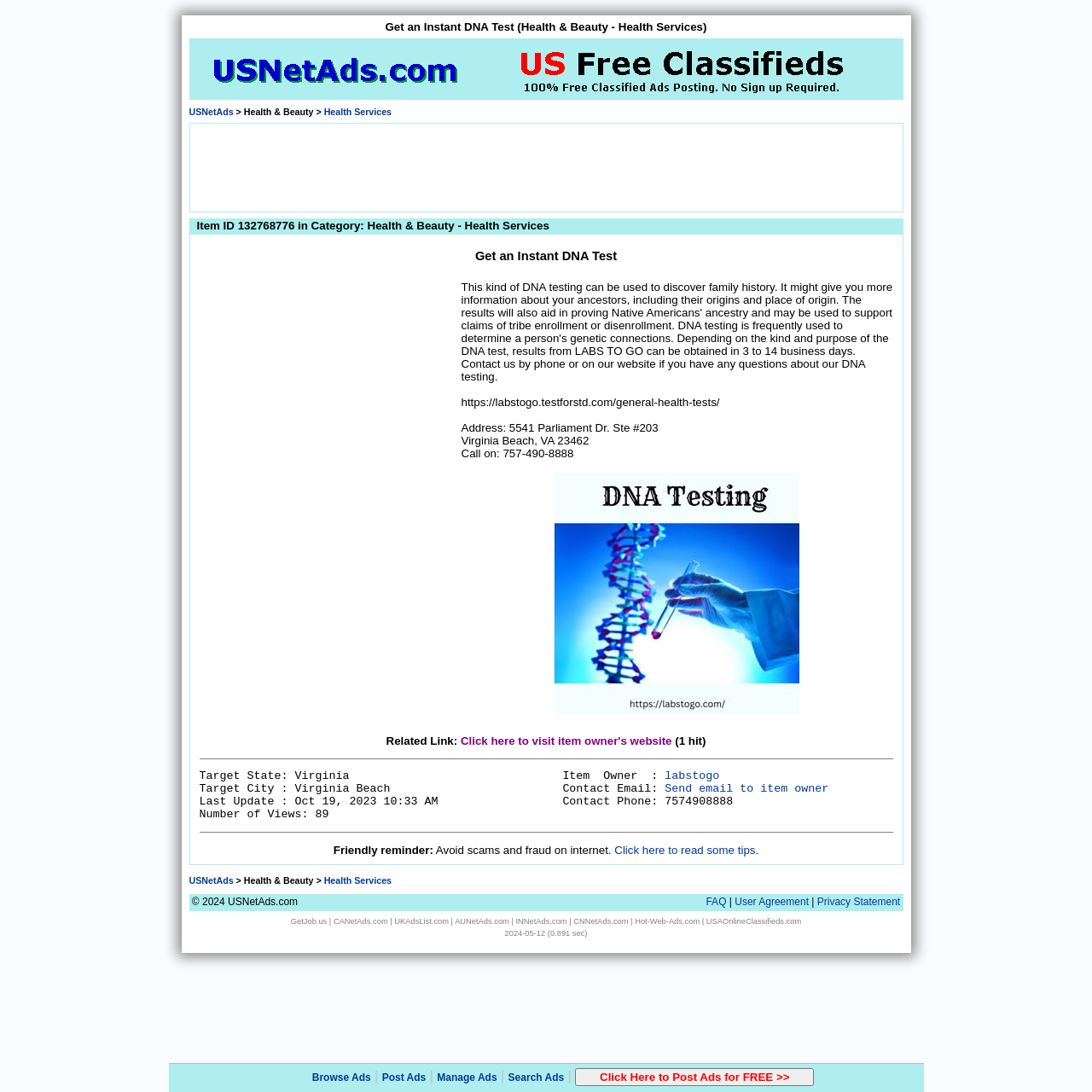How many views has this item had?
Craft a detailed and extensive response to the question.

According to the webpage, this item has had 89 views, as indicated by the 'Number of Views: 89' text.